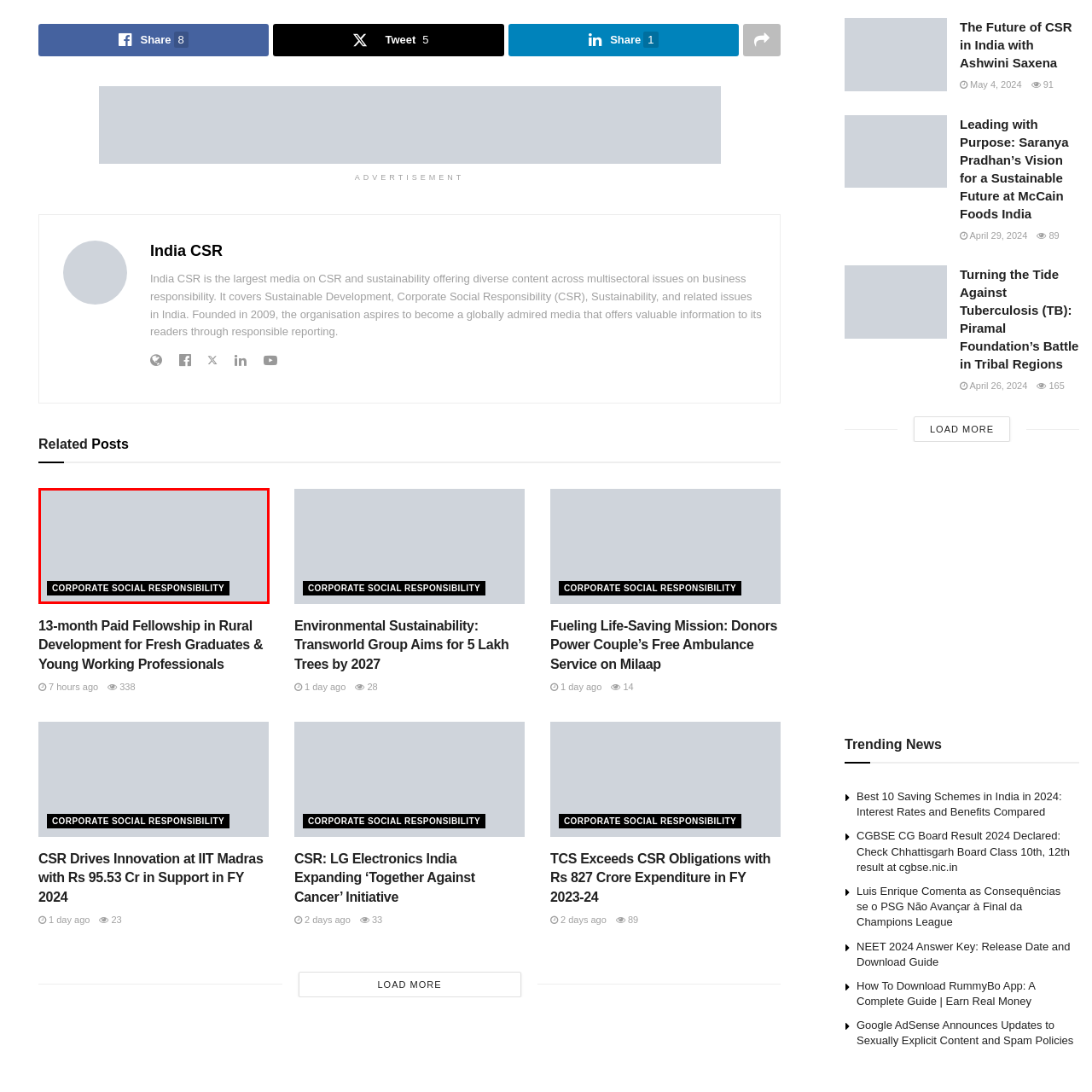Articulate a detailed description of the image inside the red frame.

The image prominently features the phrase "CORPORATE SOCIAL RESPONSIBILITY" displayed in bold, white text against a dark background. This caption highlights the significance of CSR as a guiding principle for businesses, emphasizing their commitment to ethical practices and contributions to societal well-being. The design suggests a focus on corporate accountability and the importance of sustainability in modern business operations. This visual element may serve to promote awareness and encourage engagement with CSR initiatives, reflecting the broader trend of organizations striving to balance profit-making with social responsibility.